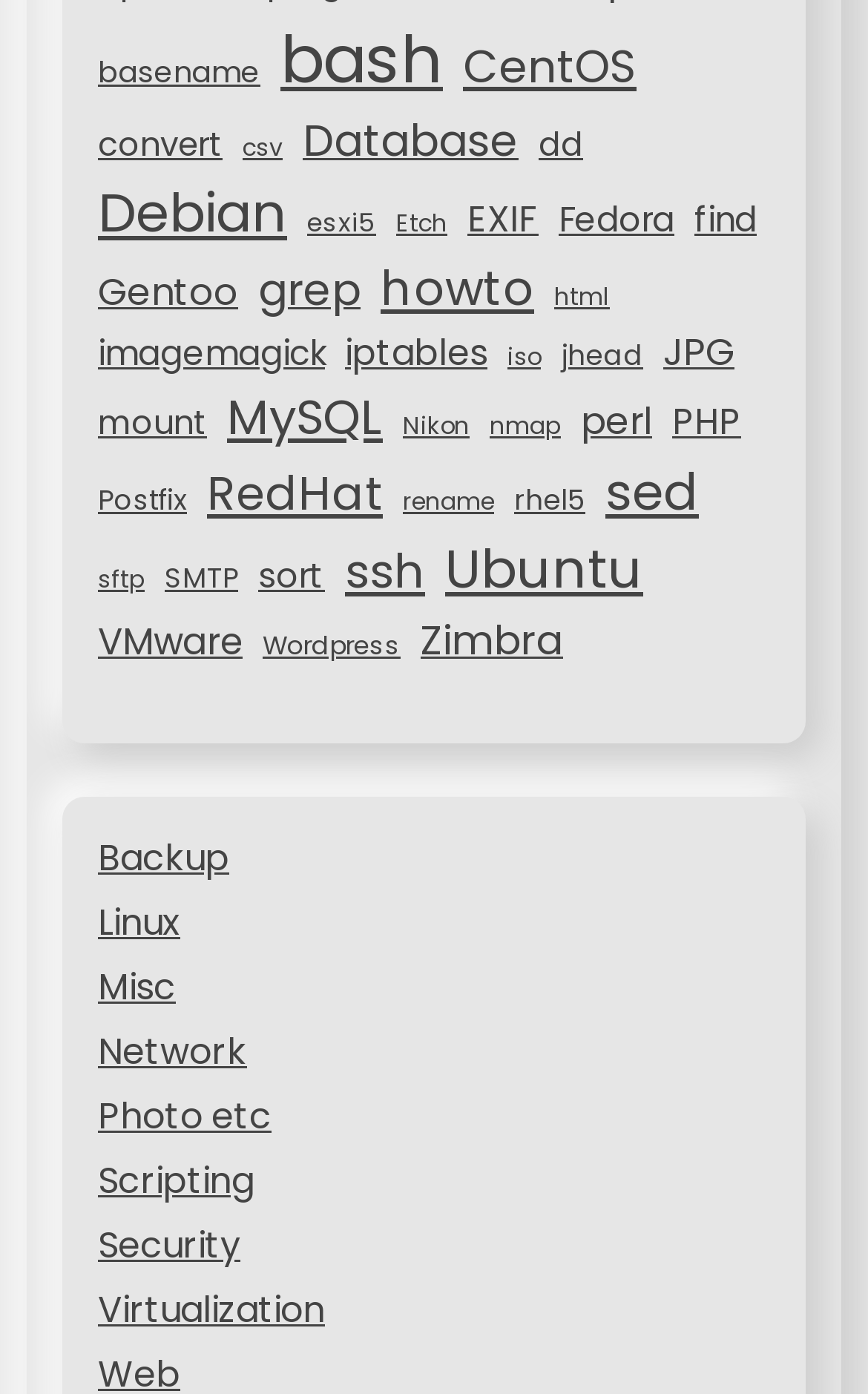Using the element description: "sftp", determine the bounding box coordinates. The coordinates should be in the format [left, top, right, bottom], with values between 0 and 1.

[0.113, 0.404, 0.167, 0.43]